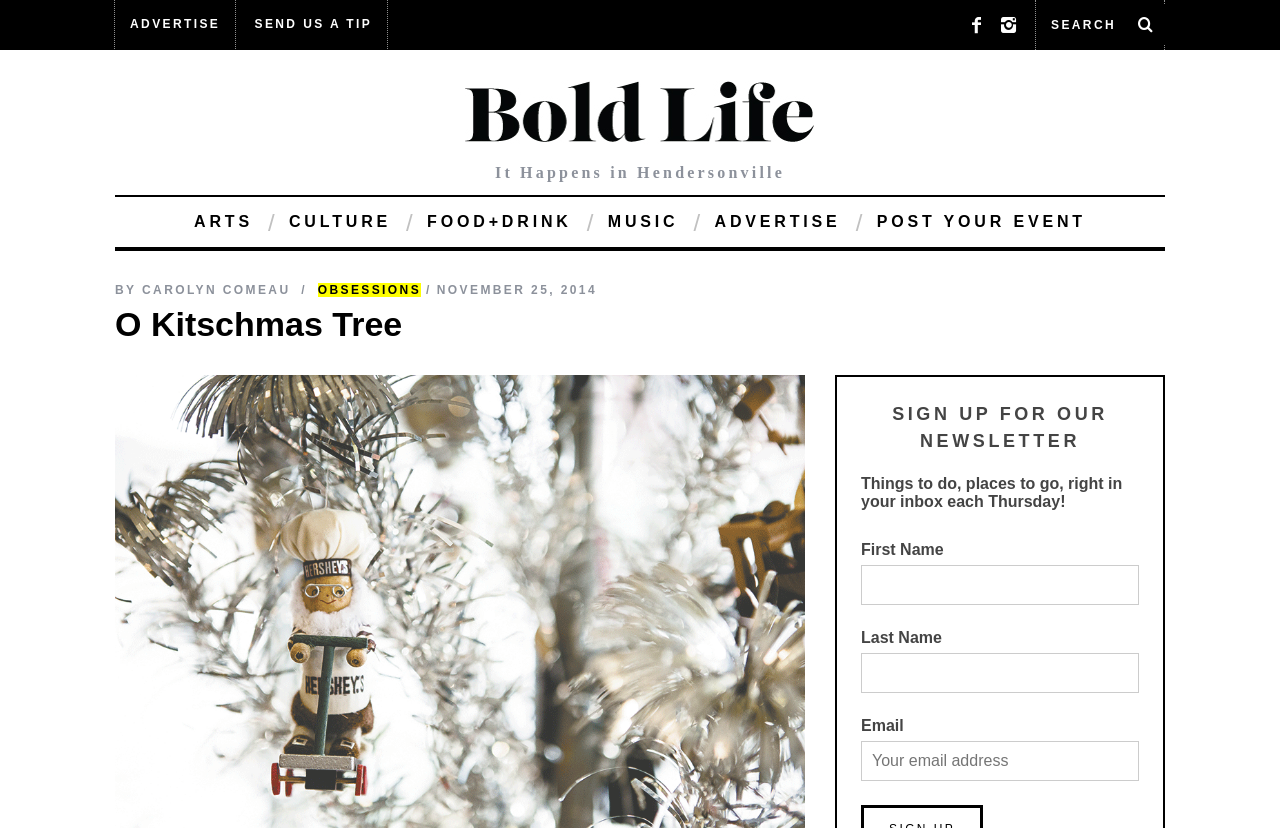Locate the bounding box coordinates of the clickable element to fulfill the following instruction: "Search for something". Provide the coordinates as four float numbers between 0 and 1 in the format [left, top, right, bottom].

[0.809, 0.0, 0.91, 0.06]